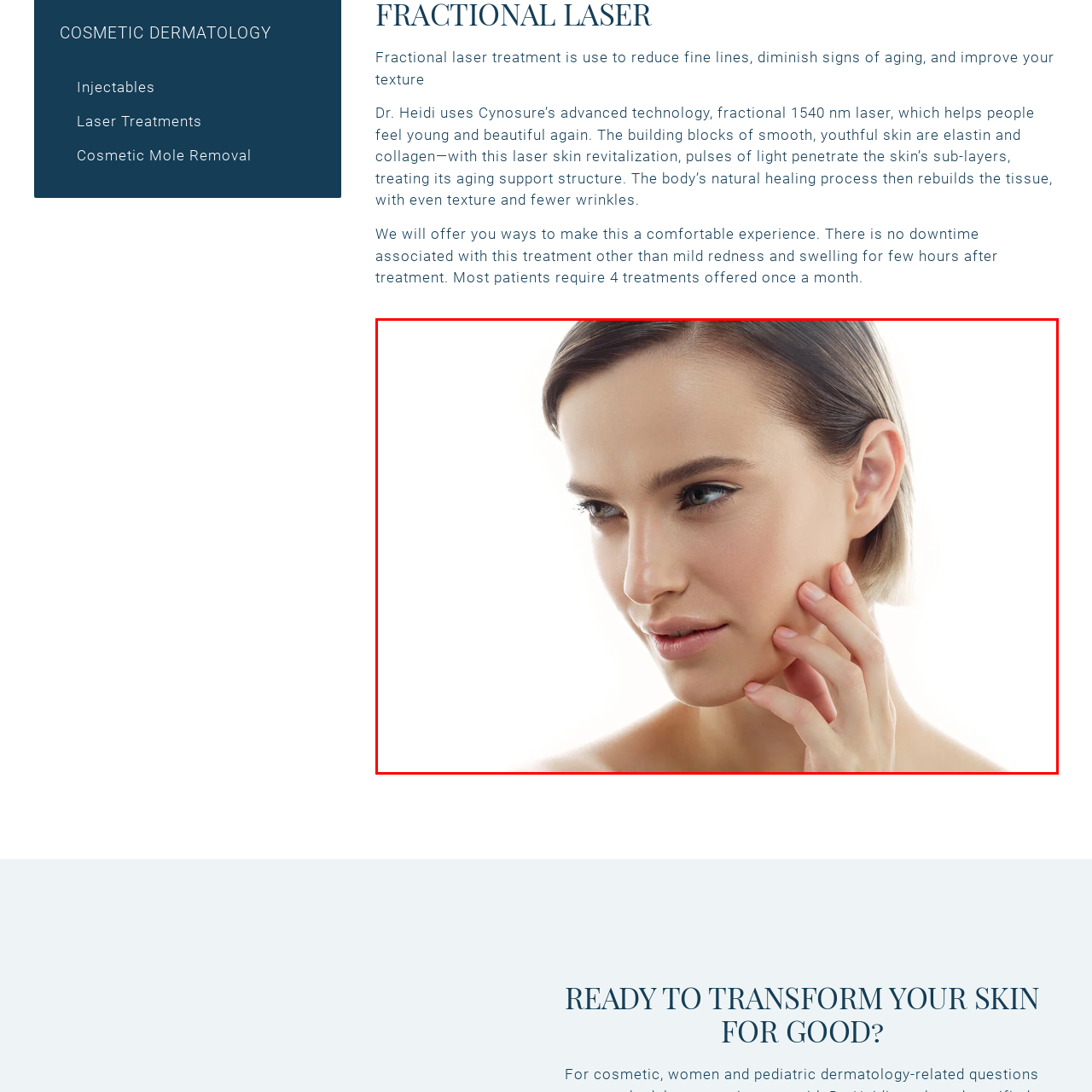Thoroughly describe the scene within the red-bordered area of the image.

The image showcases a close-up portrait of a young woman with a serene expression, elegantly touching her cheek. Her smooth, flawless skin radiates a healthy glow, emphasizing the natural beauty associated with cosmetic dermatology. The soft lighting highlights her facial features, including her well-defined eyebrows and captivating eyes, suggesting a focus on skin rejuvenation and care. This visual representation aligns perfectly with the topic of fractional laser treatment mentioned on the accompanying webpage, which aims to reduce fine lines and improve skin texture. Such treatments are designed to revitalize the skin, promoting a youthful appearance and enhancing one’s overall self-confidence.